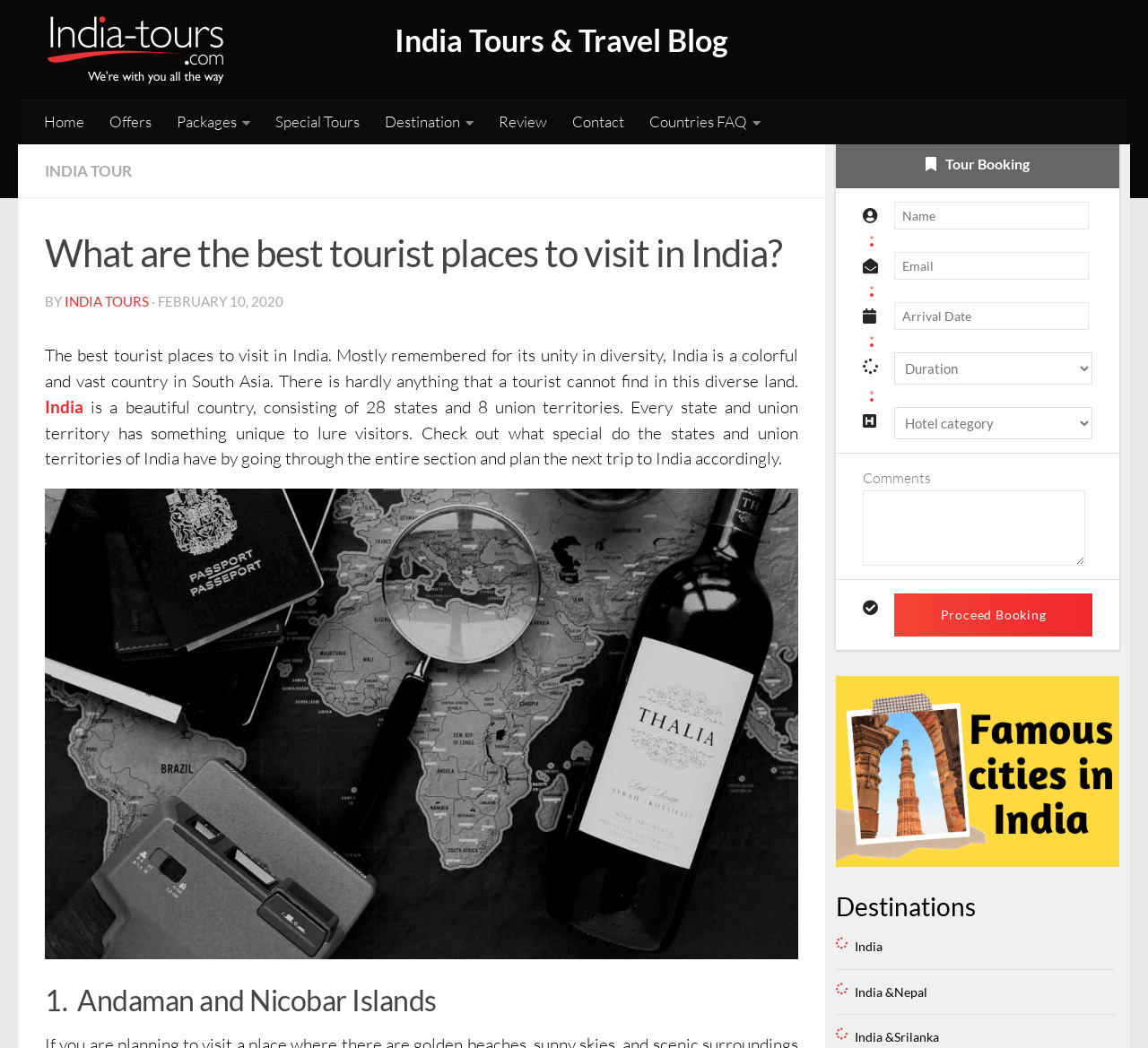Use a single word or phrase to answer the following:
How many form fields are there in the tour booking section?

5